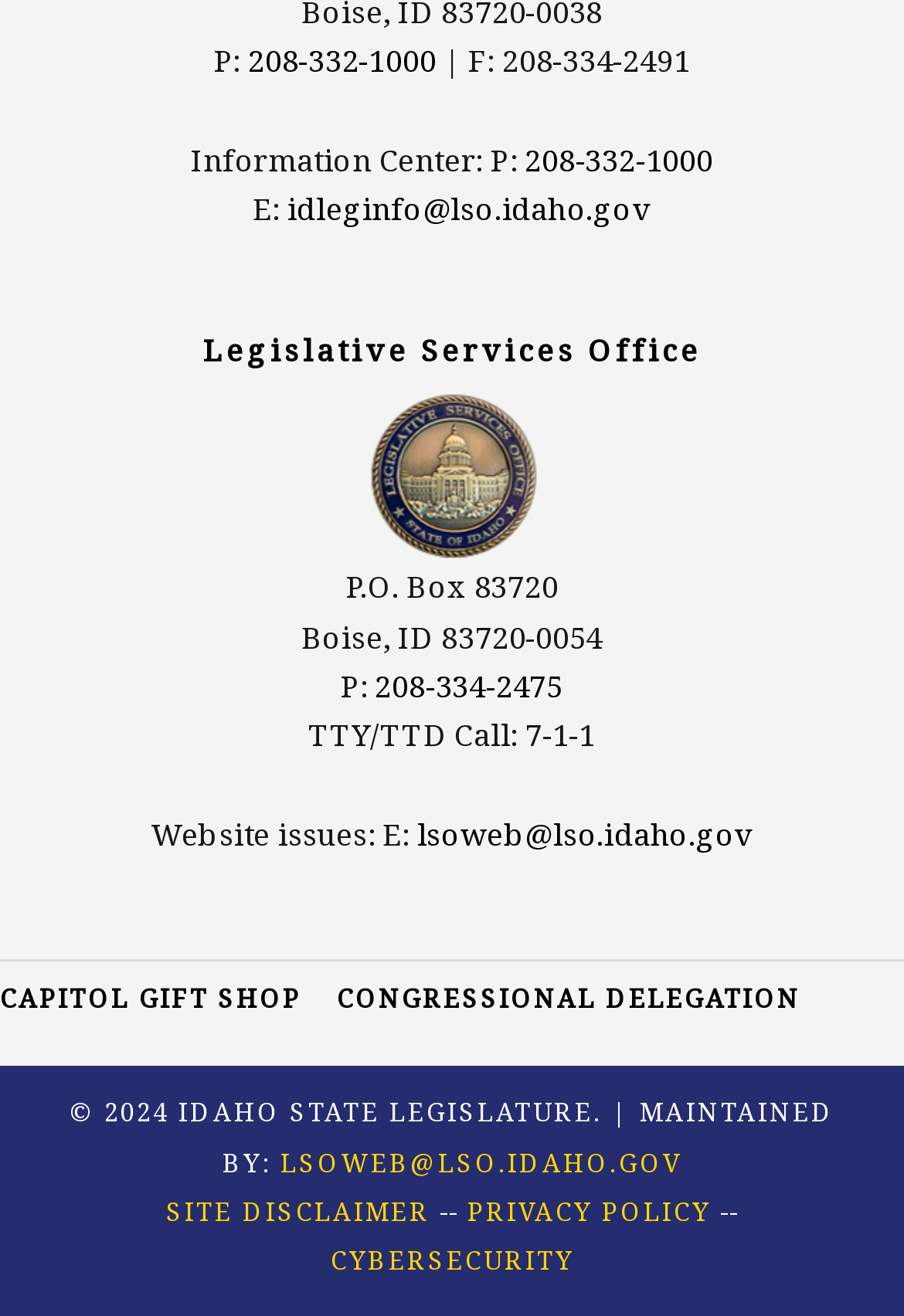Please identify the bounding box coordinates of the element's region that needs to be clicked to fulfill the following instruction: "Visit the Capitol Gift Shop". The bounding box coordinates should consist of four float numbers between 0 and 1, i.e., [left, top, right, bottom].

[0.0, 0.745, 0.333, 0.772]